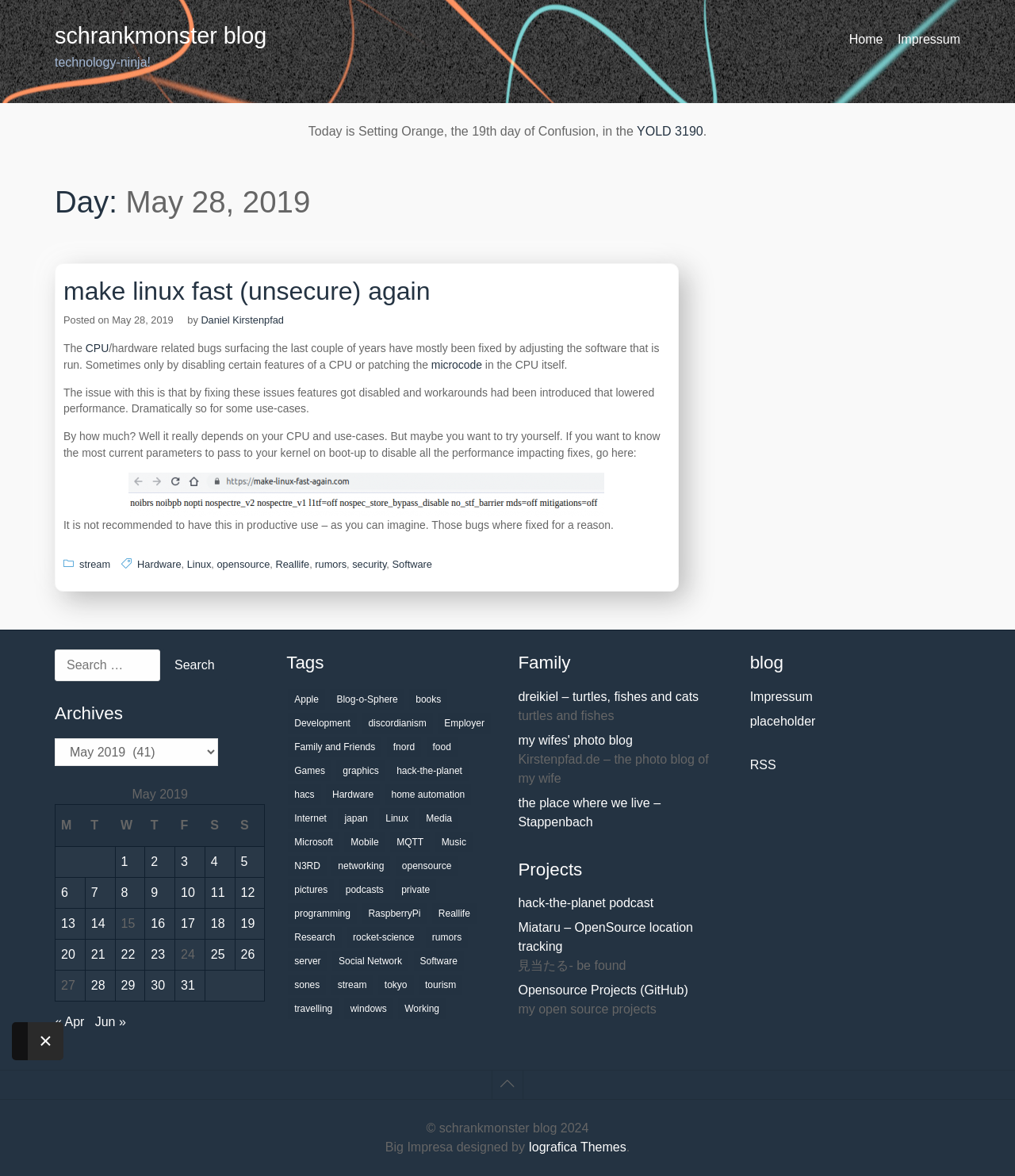Can you find the bounding box coordinates of the area I should click to execute the following instruction: "View Archives"?

[0.054, 0.595, 0.261, 0.618]